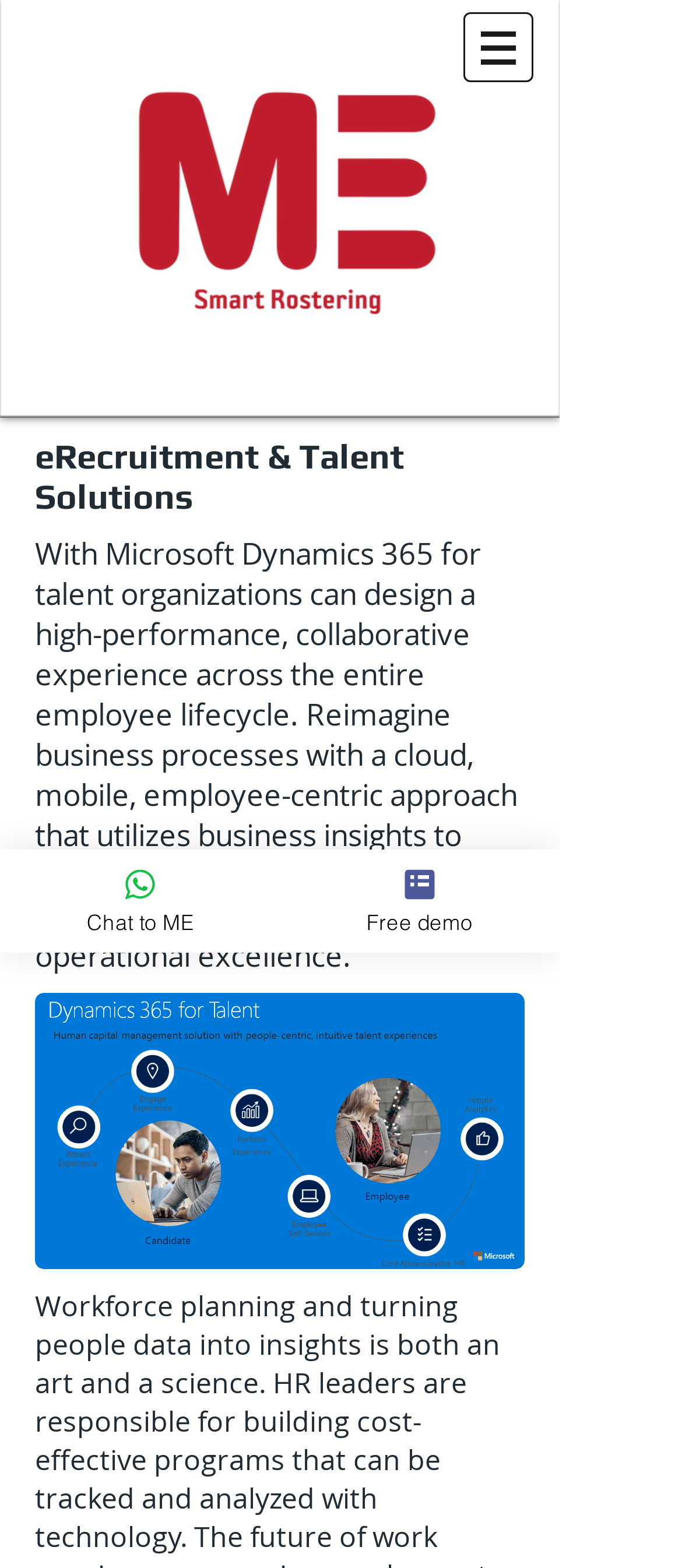What is the theme of the webpage?
Provide a short answer using one word or a brief phrase based on the image.

HR and Talent Solutions